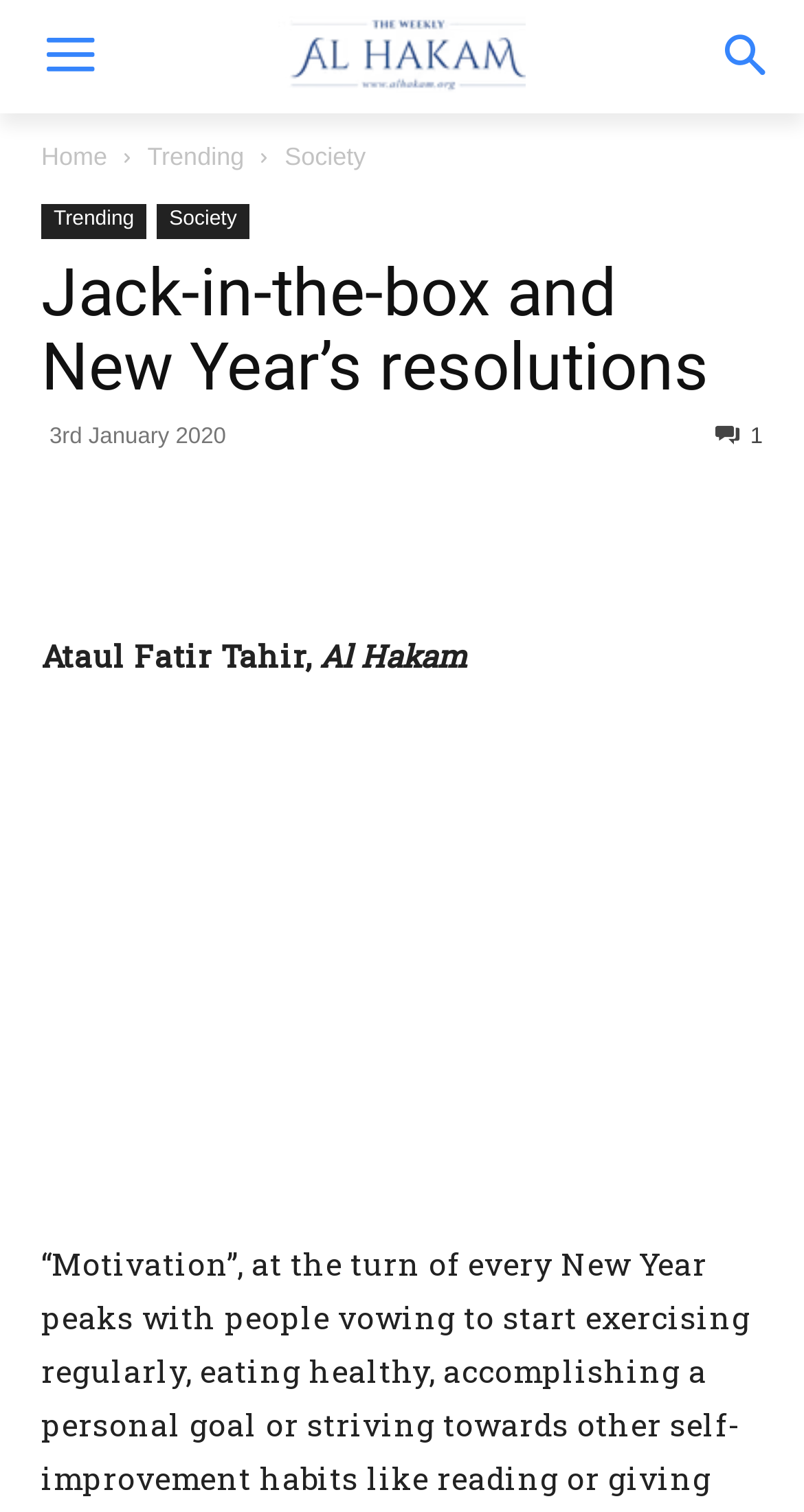Specify the bounding box coordinates of the area to click in order to execute this command: 'Click on the 'Trending' link'. The coordinates should consist of four float numbers ranging from 0 to 1, and should be formatted as [left, top, right, bottom].

[0.183, 0.094, 0.304, 0.113]